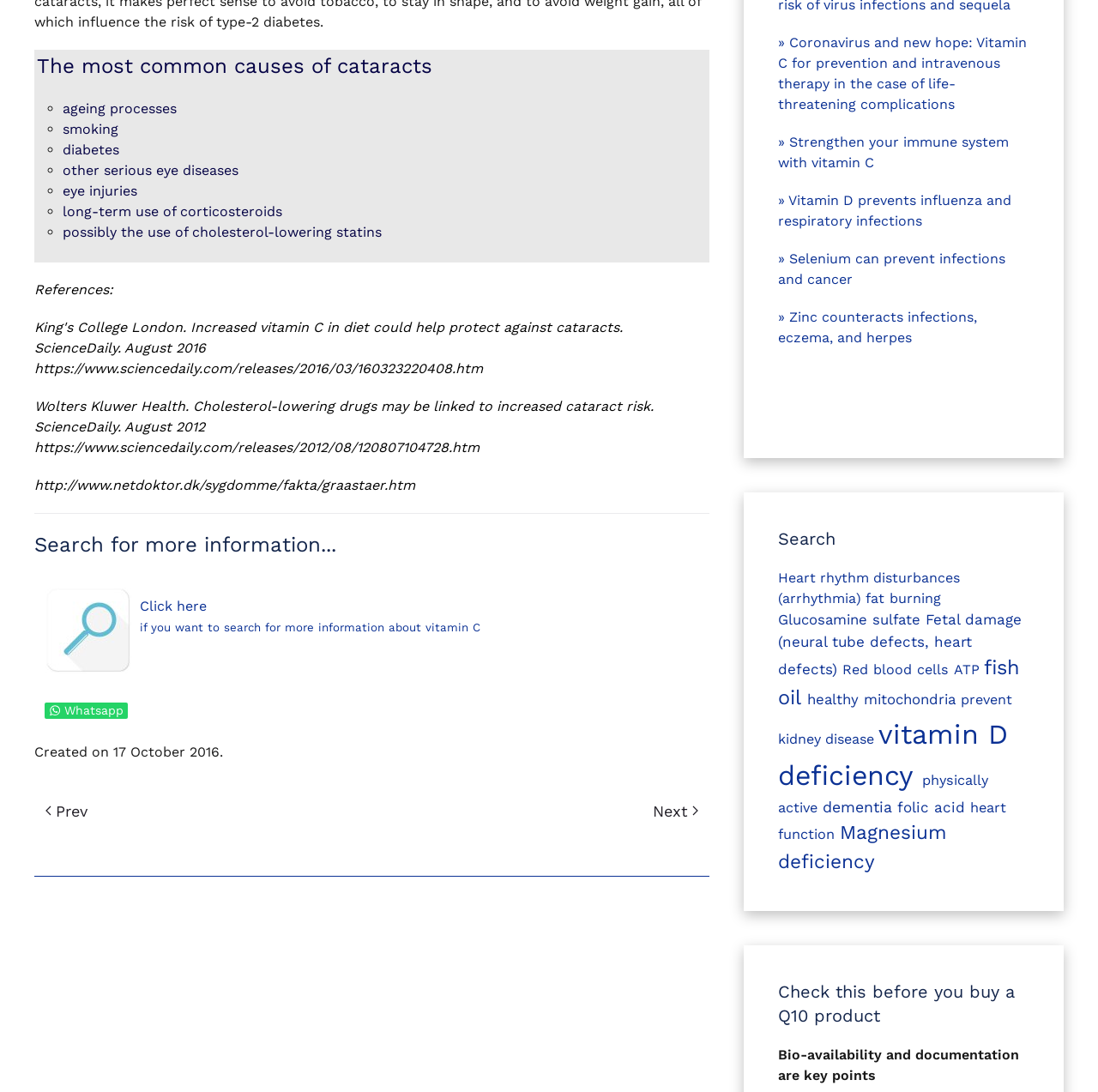Locate the coordinates of the bounding box for the clickable region that fulfills this instruction: "Click on Whatsapp".

[0.041, 0.643, 0.116, 0.658]